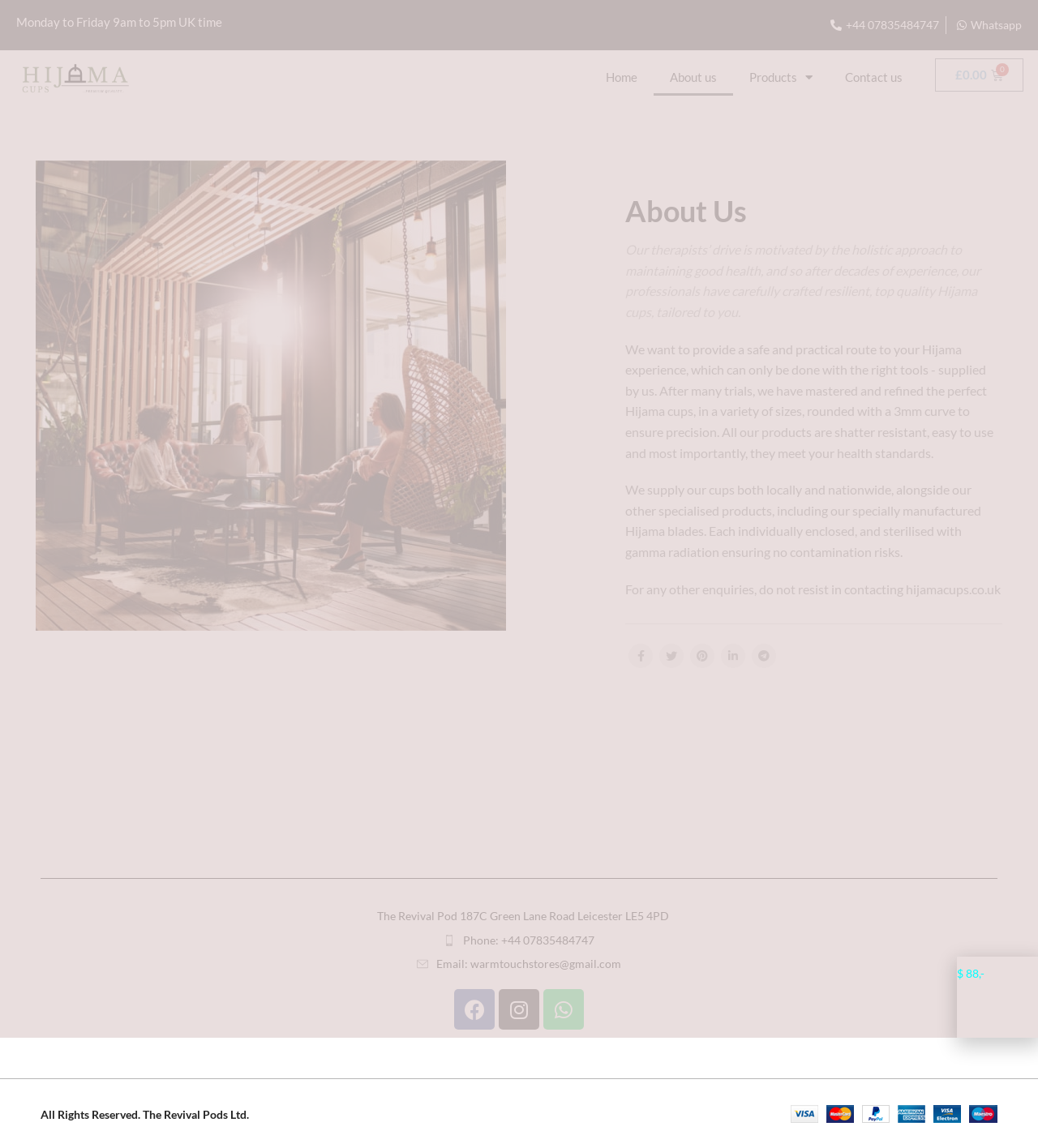Using the information shown in the image, answer the question with as much detail as possible: What social media platforms does the company have?

I found the social media platforms of the company by looking at the link elements with the text 'Facebook social link', 'Twitter social link', 'Pinterest social link', 'Linkedin social link', and 'Telegram social link' which are located at the bottom of the webpage.